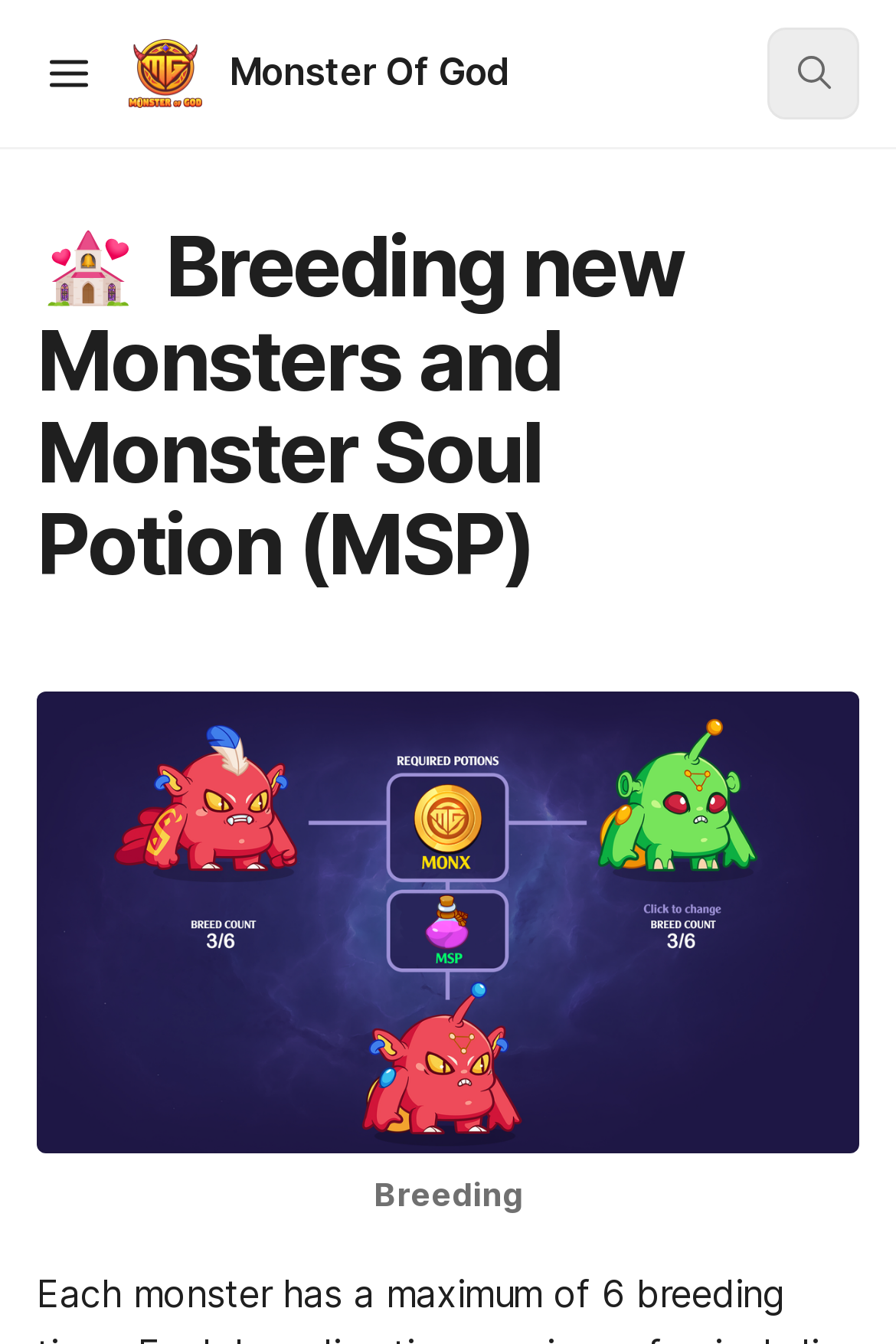Look at the image and write a detailed answer to the question: 
What is the logo of the website?

The logo of the website is 'Monster Of God' which can be found on the top left corner of the webpage, next to the 'Open table of contents' button.